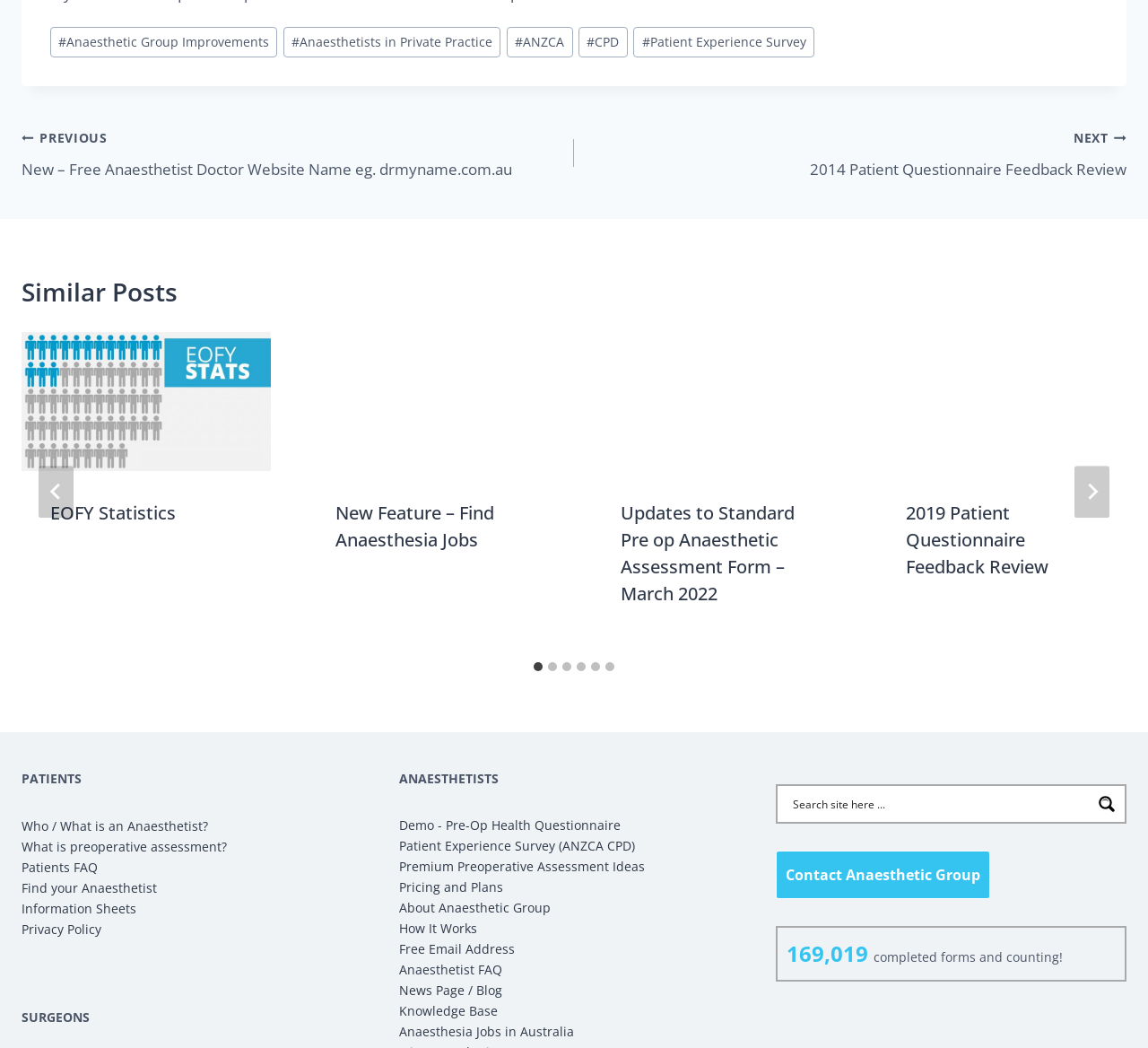Analyze the image and answer the question with as much detail as possible: 
How many headings are there in the webpage?

I counted the number of headings in the webpage, which are 'Post navigation', 'Similar Posts', 'PATIENTS', 'SURGEONS', and 'ANAESTHETISTS', and found that there are 5 headings in total.